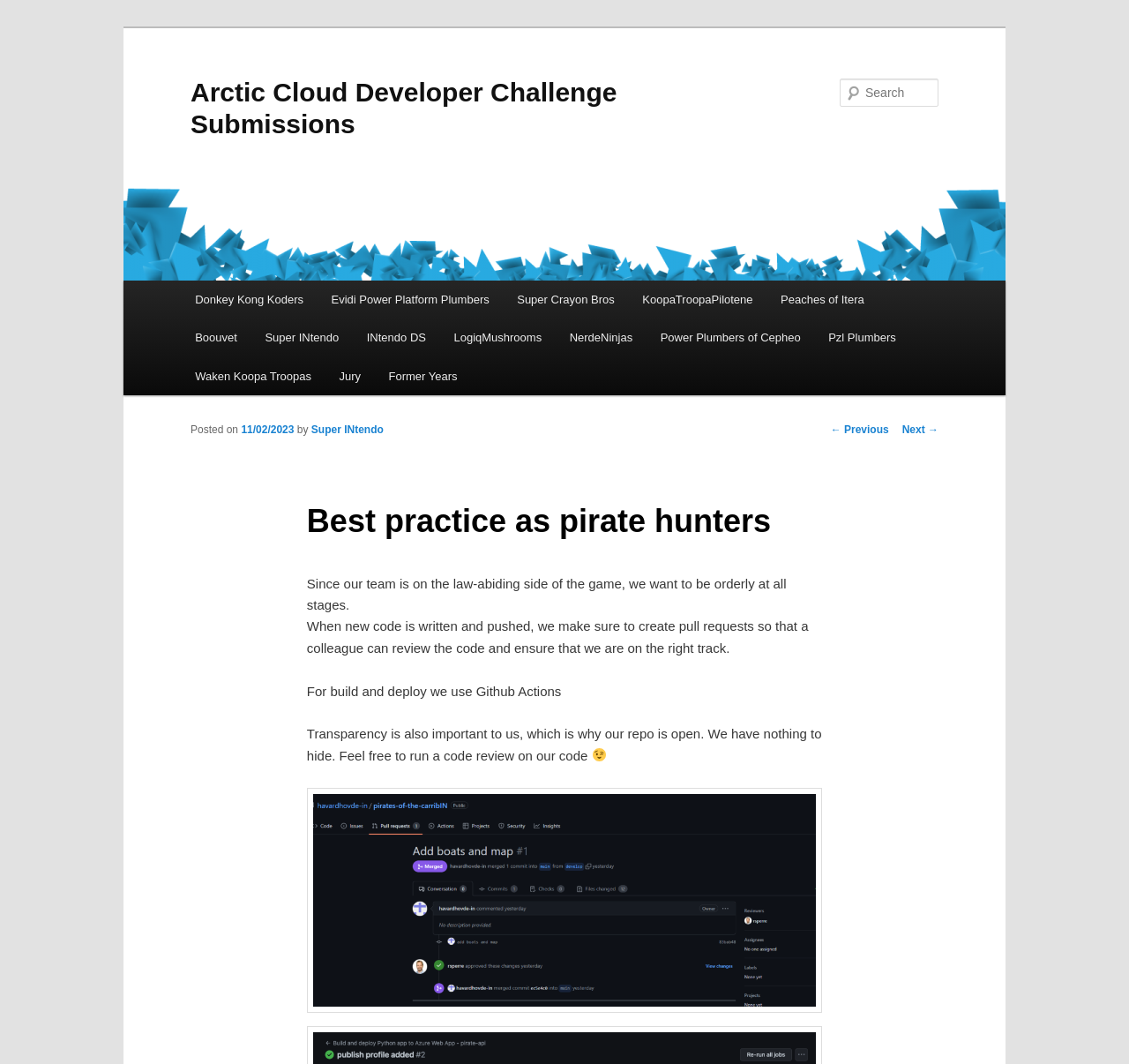Please identify the bounding box coordinates of the element on the webpage that should be clicked to follow this instruction: "View the next post". The bounding box coordinates should be given as four float numbers between 0 and 1, formatted as [left, top, right, bottom].

[0.799, 0.398, 0.831, 0.41]